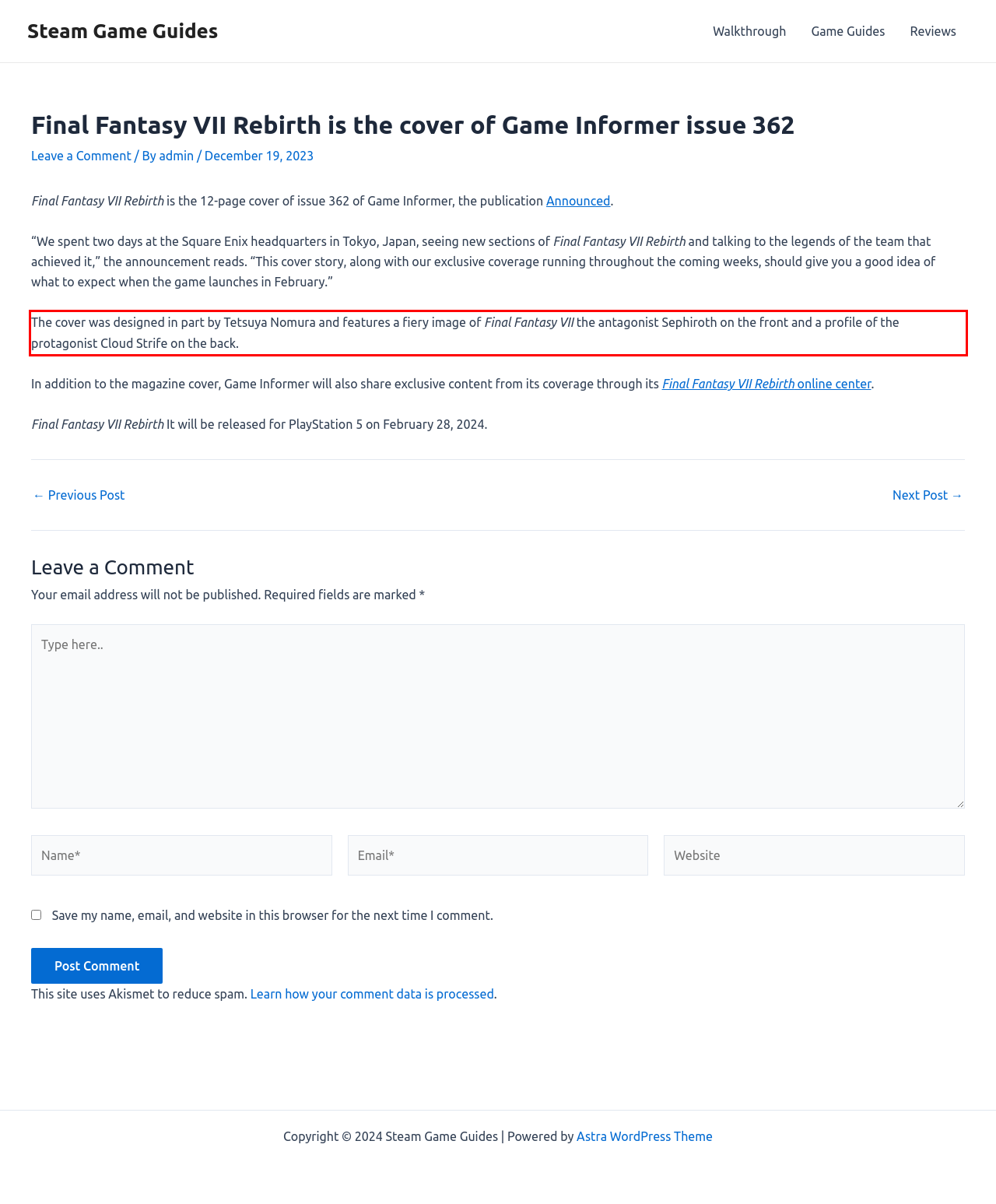There is a screenshot of a webpage with a red bounding box around a UI element. Please use OCR to extract the text within the red bounding box.

The cover was designed in part by Tetsuya Nomura and features a fiery image of Final Fantasy VII the antagonist Sephiroth on the front and a profile of the protagonist Cloud Strife on the back.